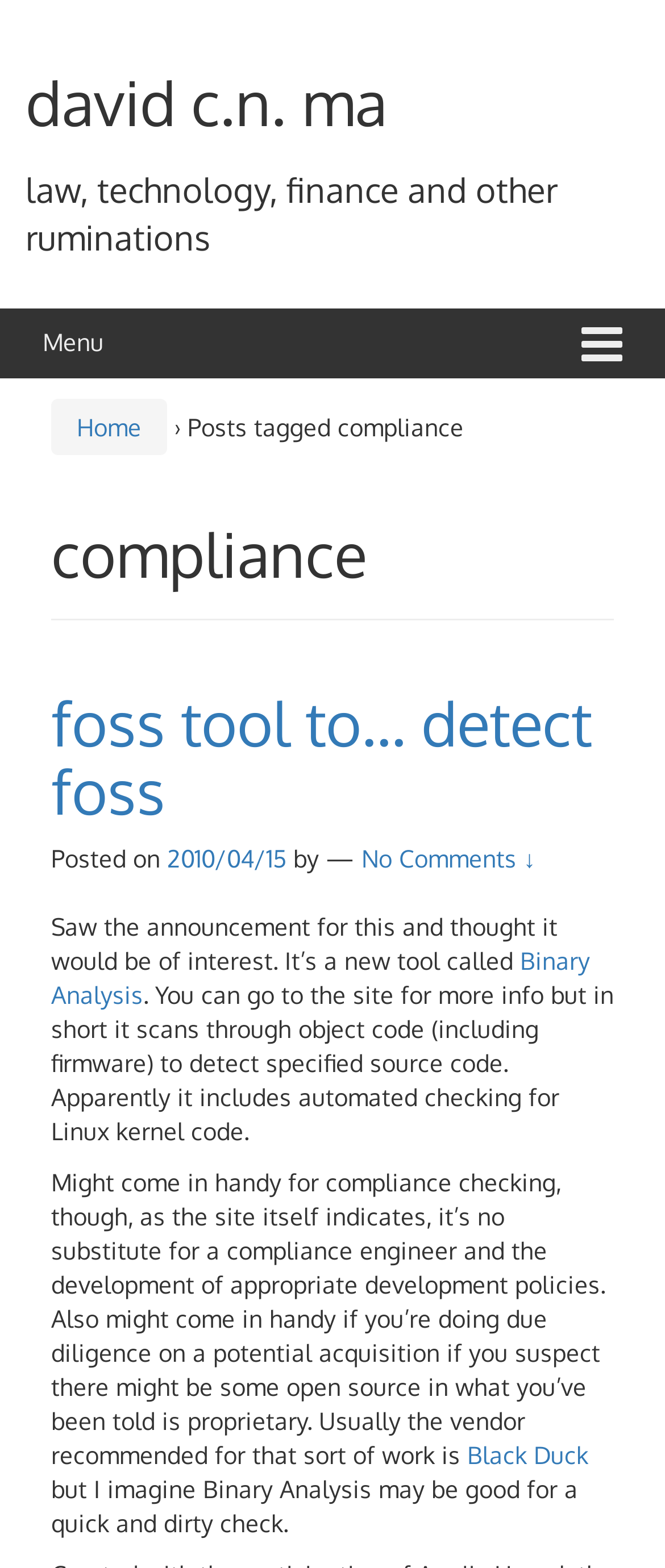Pinpoint the bounding box coordinates of the element you need to click to execute the following instruction: "Read the post about 'foss tool to detect foss'". The bounding box should be represented by four float numbers between 0 and 1, in the format [left, top, right, bottom].

[0.077, 0.436, 0.89, 0.528]